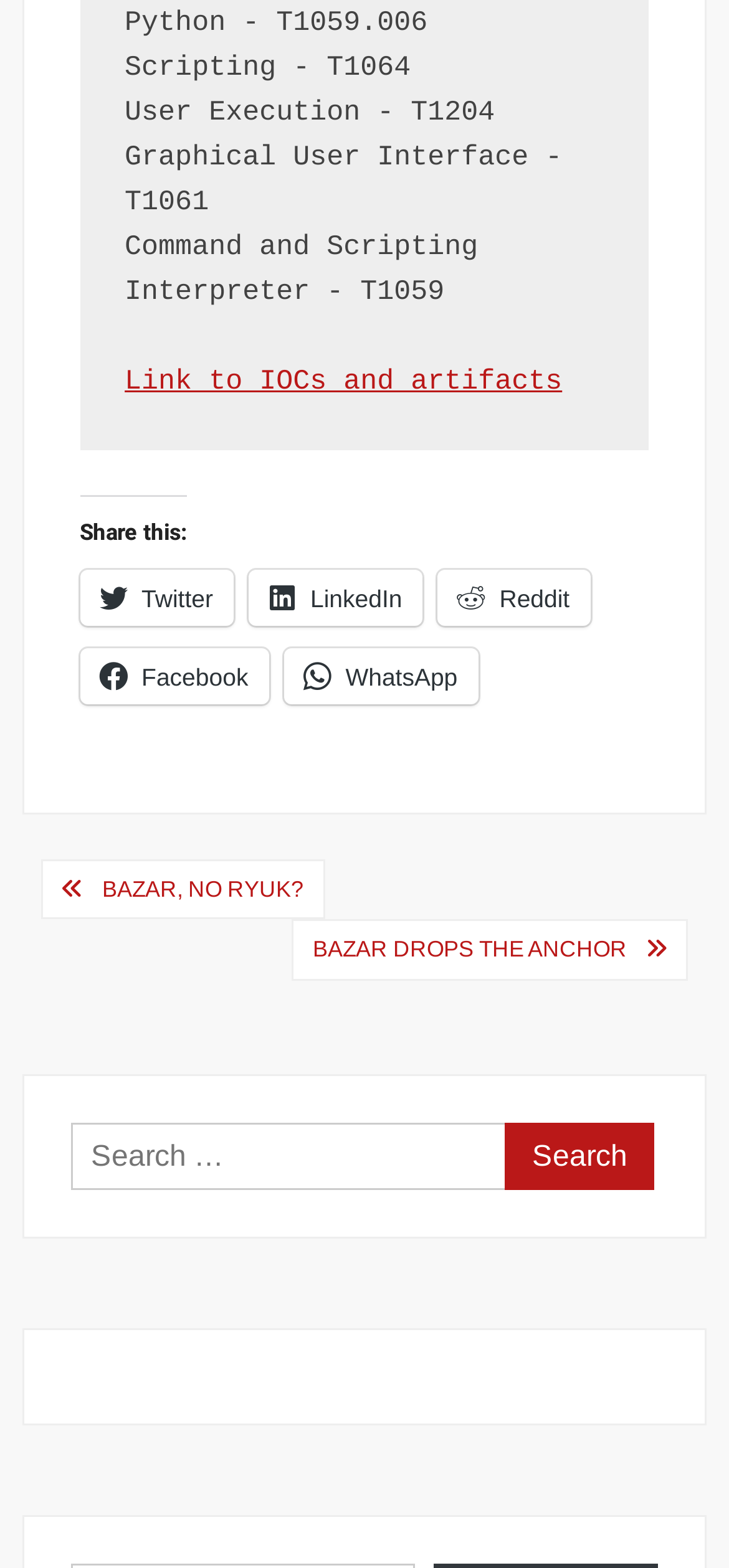Identify the bounding box coordinates of the area you need to click to perform the following instruction: "Go to next post".

[0.403, 0.588, 0.885, 0.624]